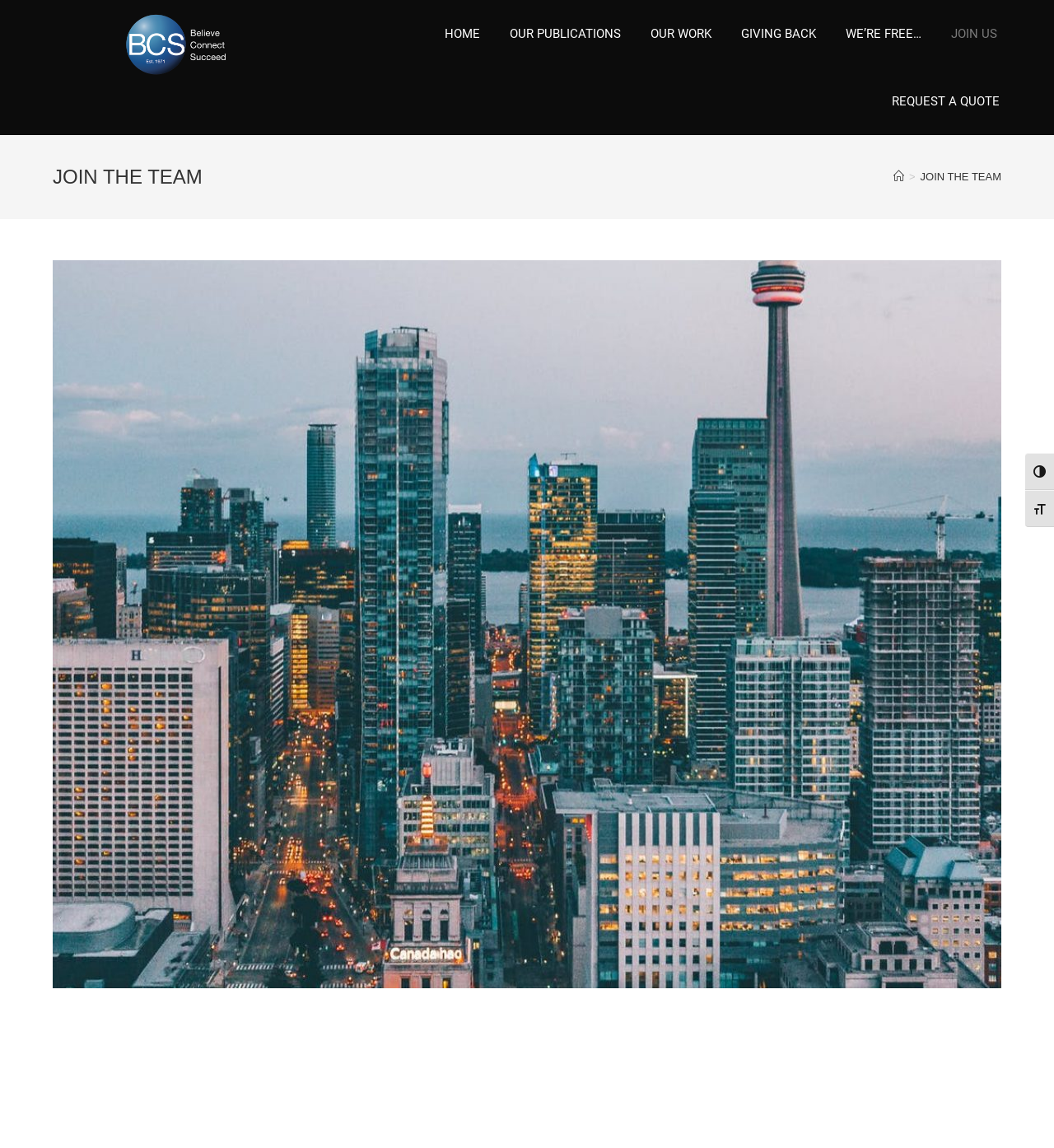What is the text of the header?
Look at the image and respond with a single word or a short phrase.

JOIN THE TEAM